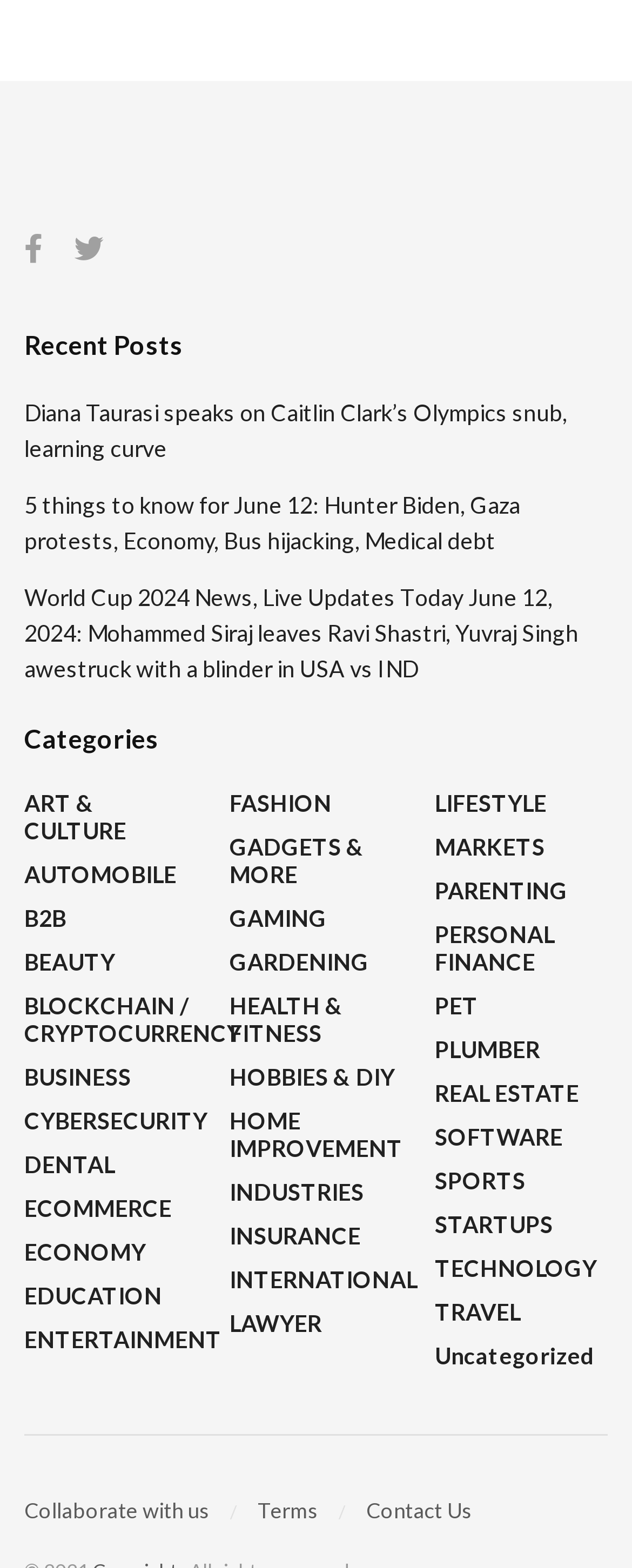Pinpoint the bounding box coordinates of the area that should be clicked to complete the following instruction: "Contact the website administrator". The coordinates must be given as four float numbers between 0 and 1, i.e., [left, top, right, bottom].

[0.579, 0.955, 0.746, 0.971]